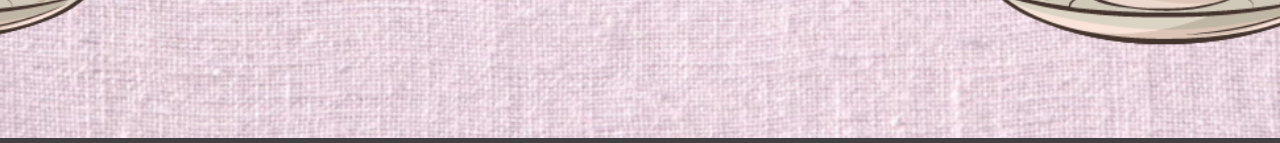Locate the bounding box of the UI element described by: "aria-label="Instagram"" in the given webpage screenshot.

[0.325, 0.296, 0.359, 0.597]